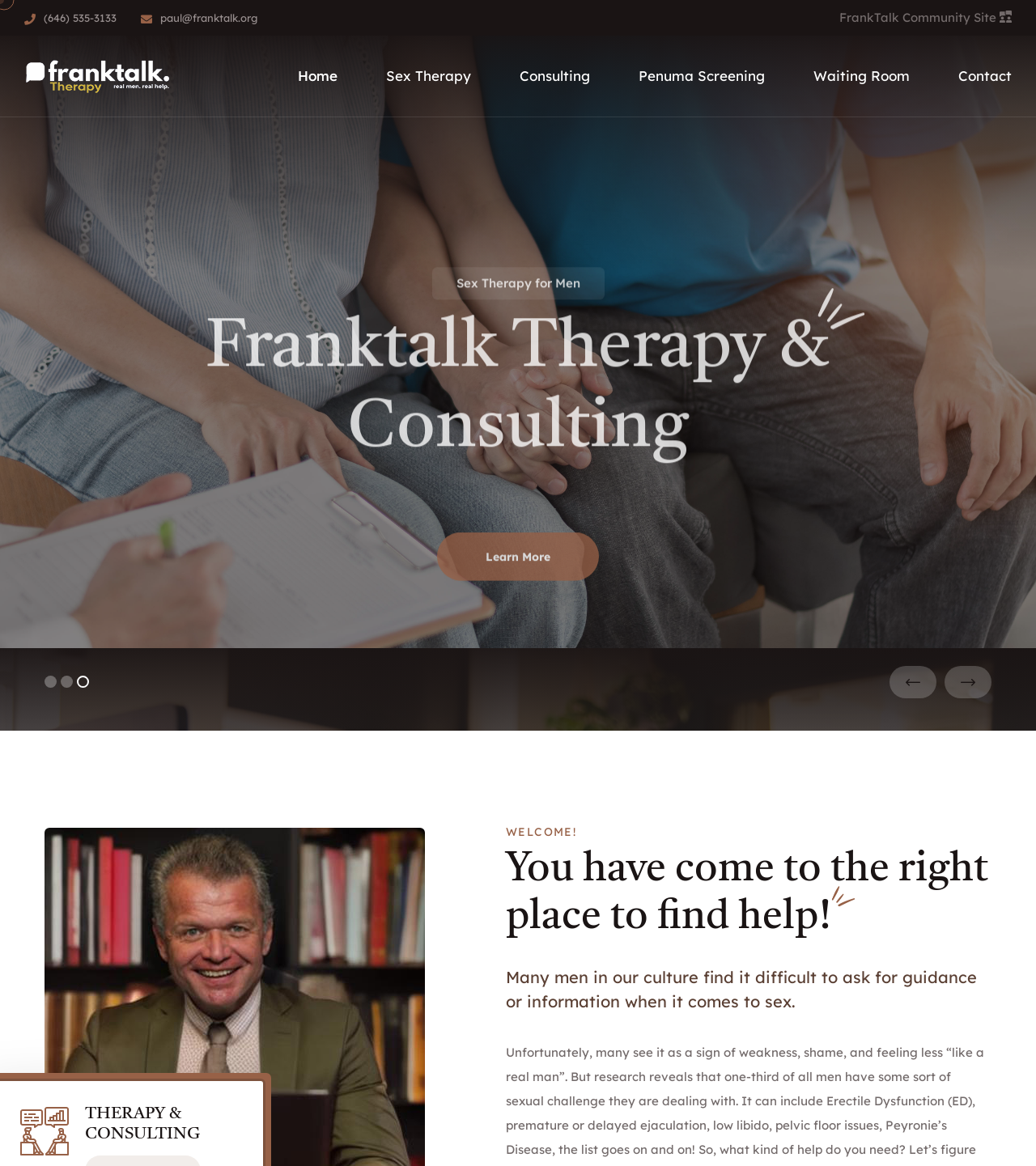Identify the bounding box of the UI element described as follows: "Consulting". Provide the coordinates as four float numbers in the range of 0 to 1 [left, top, right, bottom].

[0.502, 0.055, 0.57, 0.076]